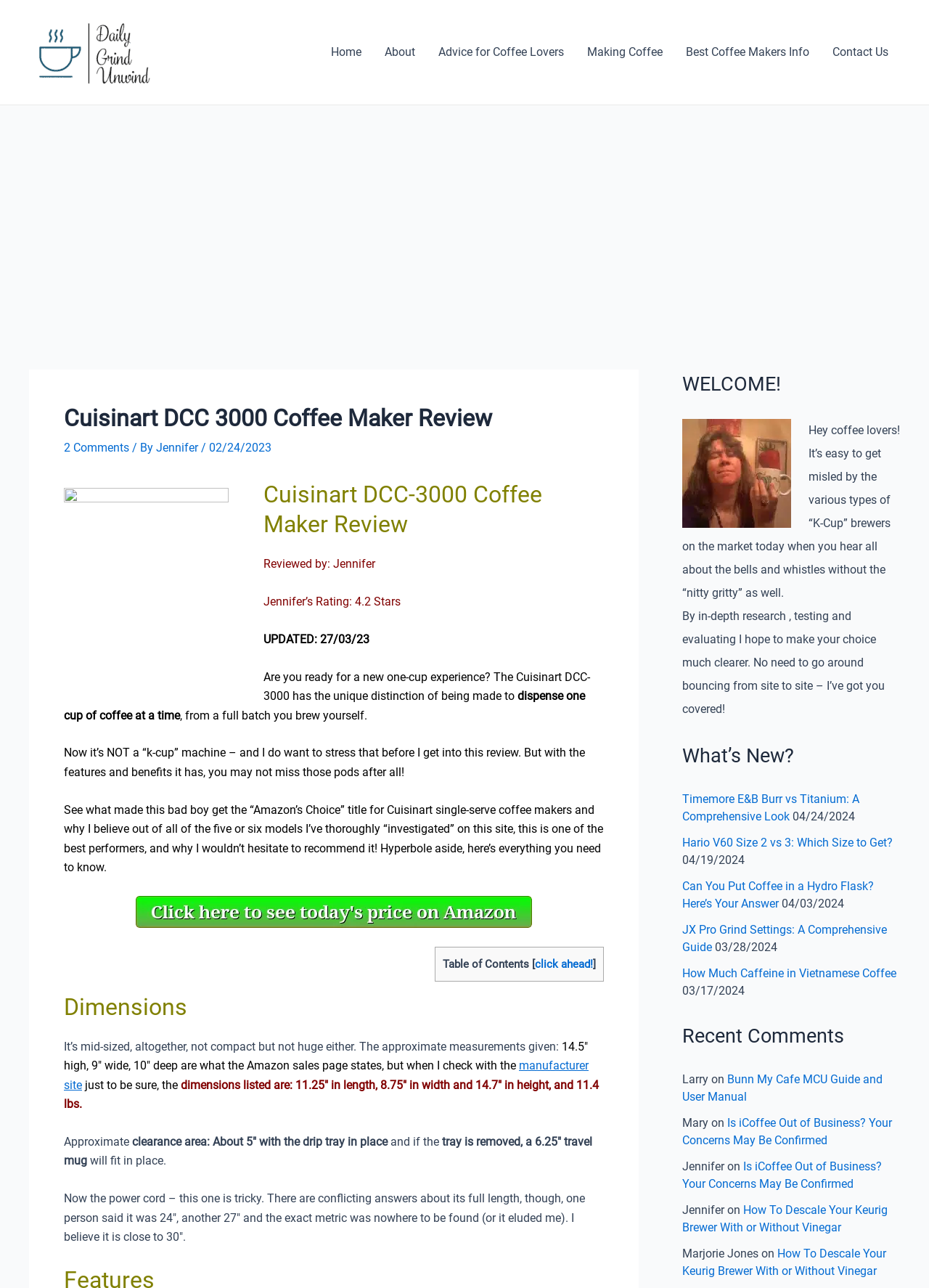Identify the bounding box of the HTML element described here: "Advice for Coffee Lovers". Provide the coordinates as four float numbers between 0 and 1: [left, top, right, bottom].

[0.459, 0.018, 0.62, 0.063]